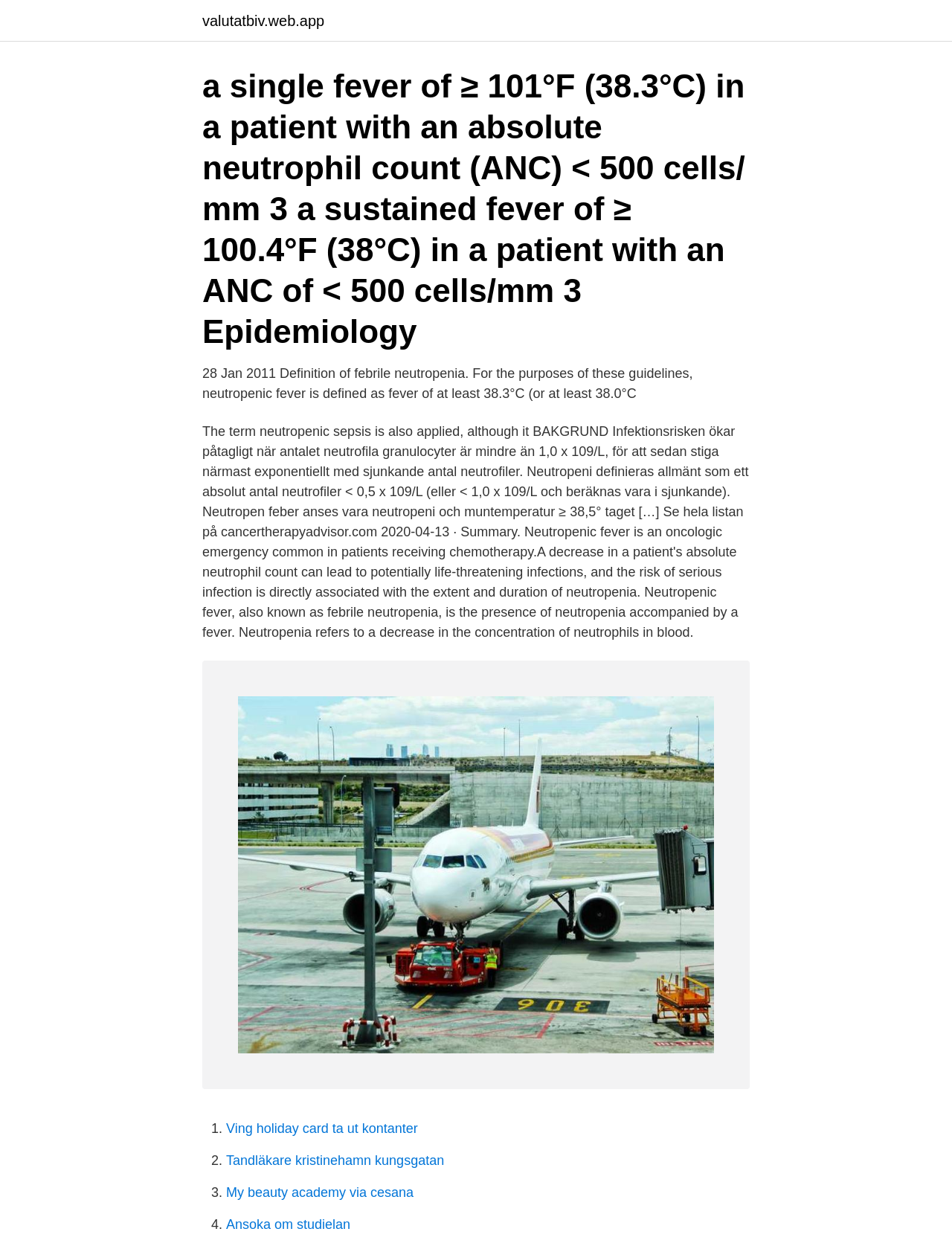Please answer the following question using a single word or phrase: 
What is the topic of the first link at the bottom of the webpage?

Ving holiday card